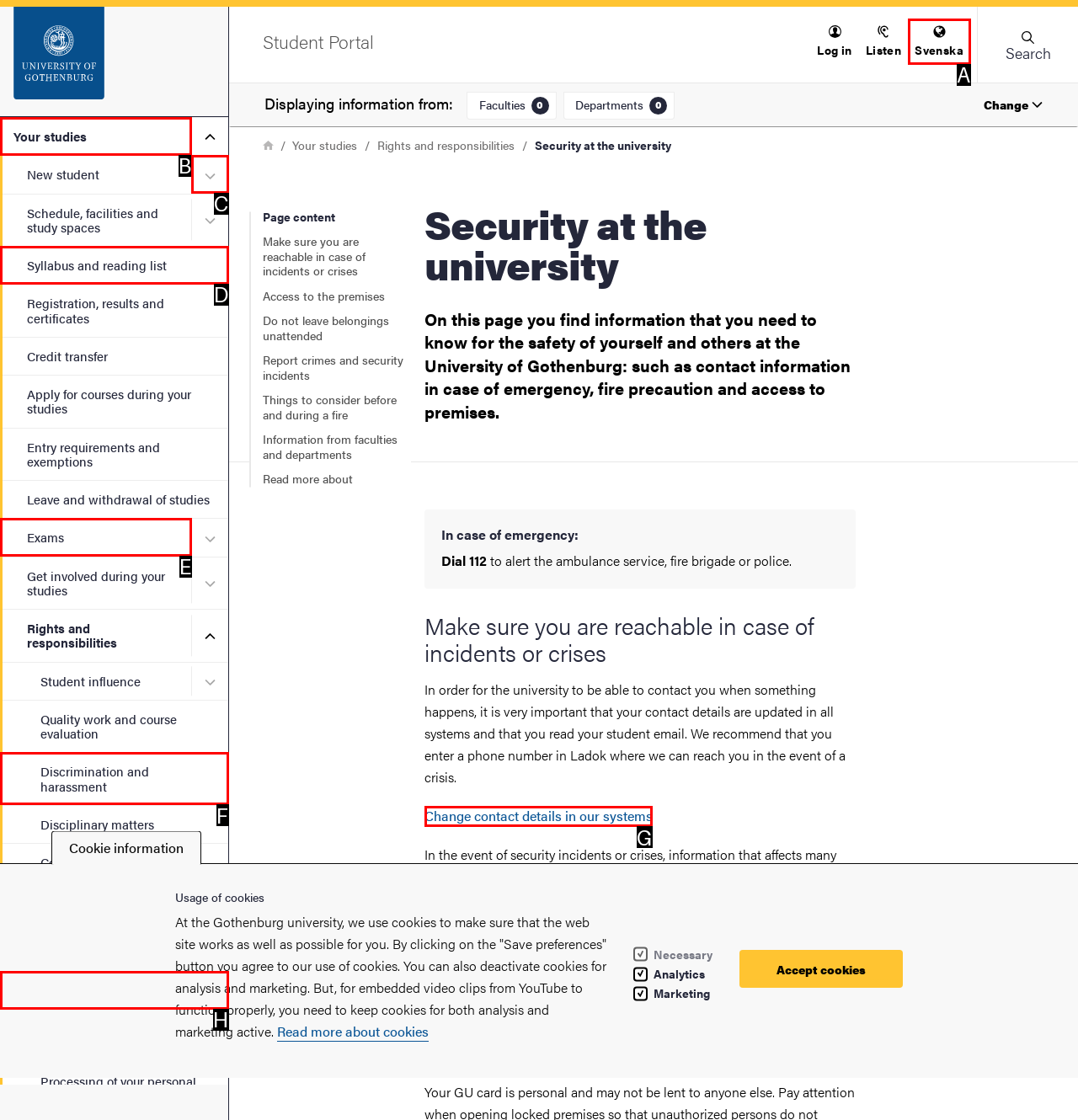Identify which HTML element should be clicked to fulfill this instruction: Change contact details in our systems Reply with the correct option's letter.

G